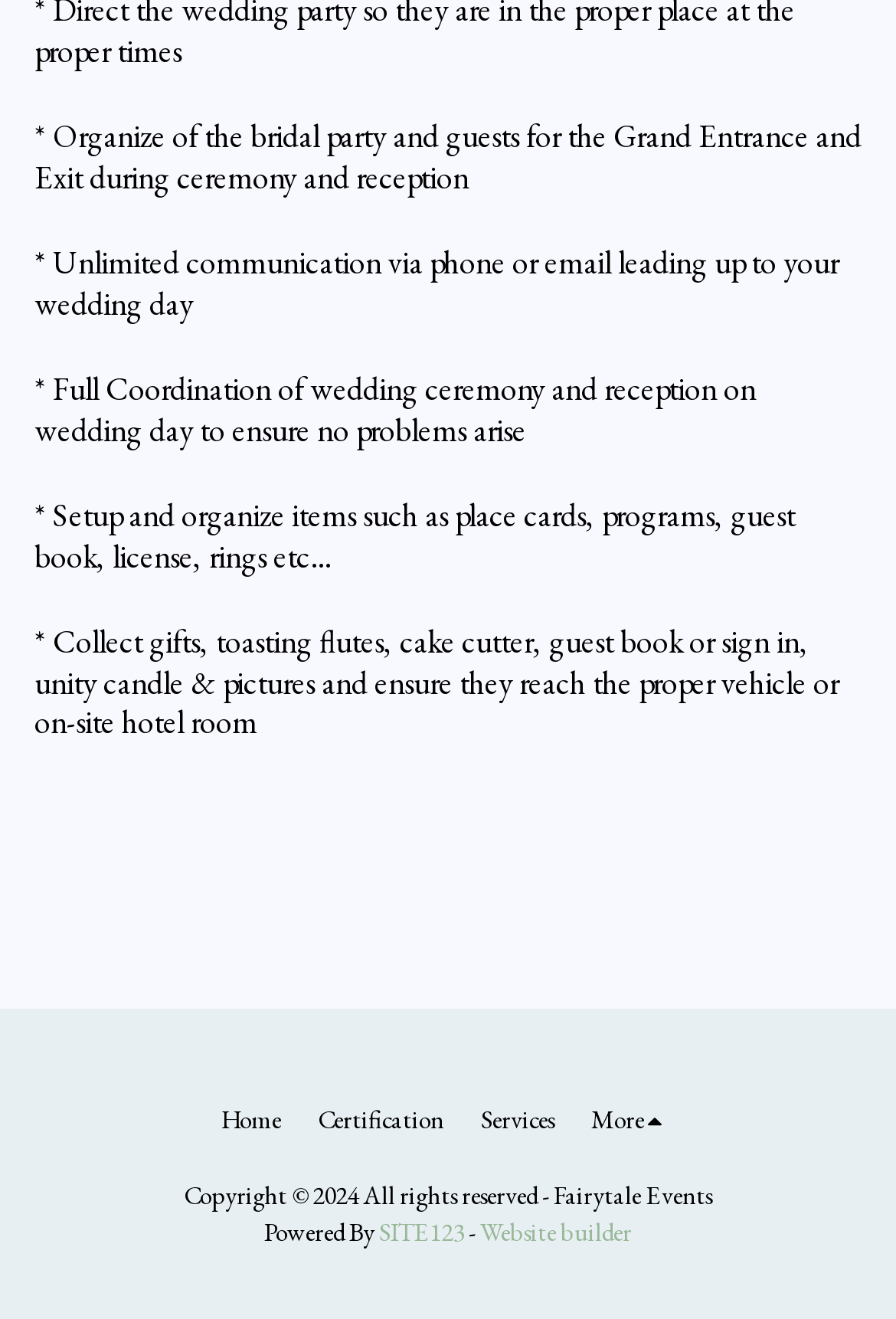Answer this question in one word or a short phrase: What is the copyright year of the webpage?

2024